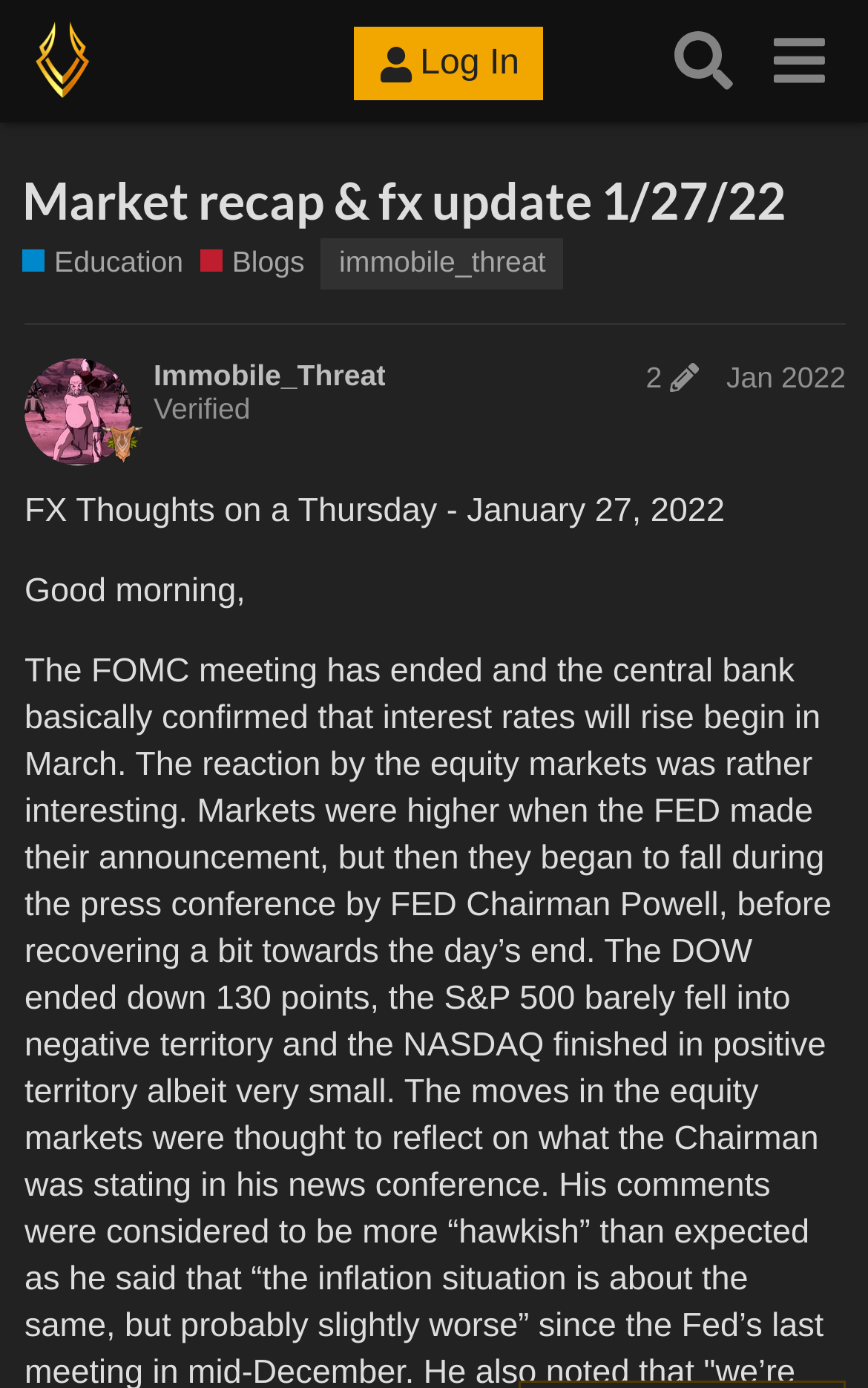What is the name of the website?
Using the image, answer in one word or phrase.

Valhalla